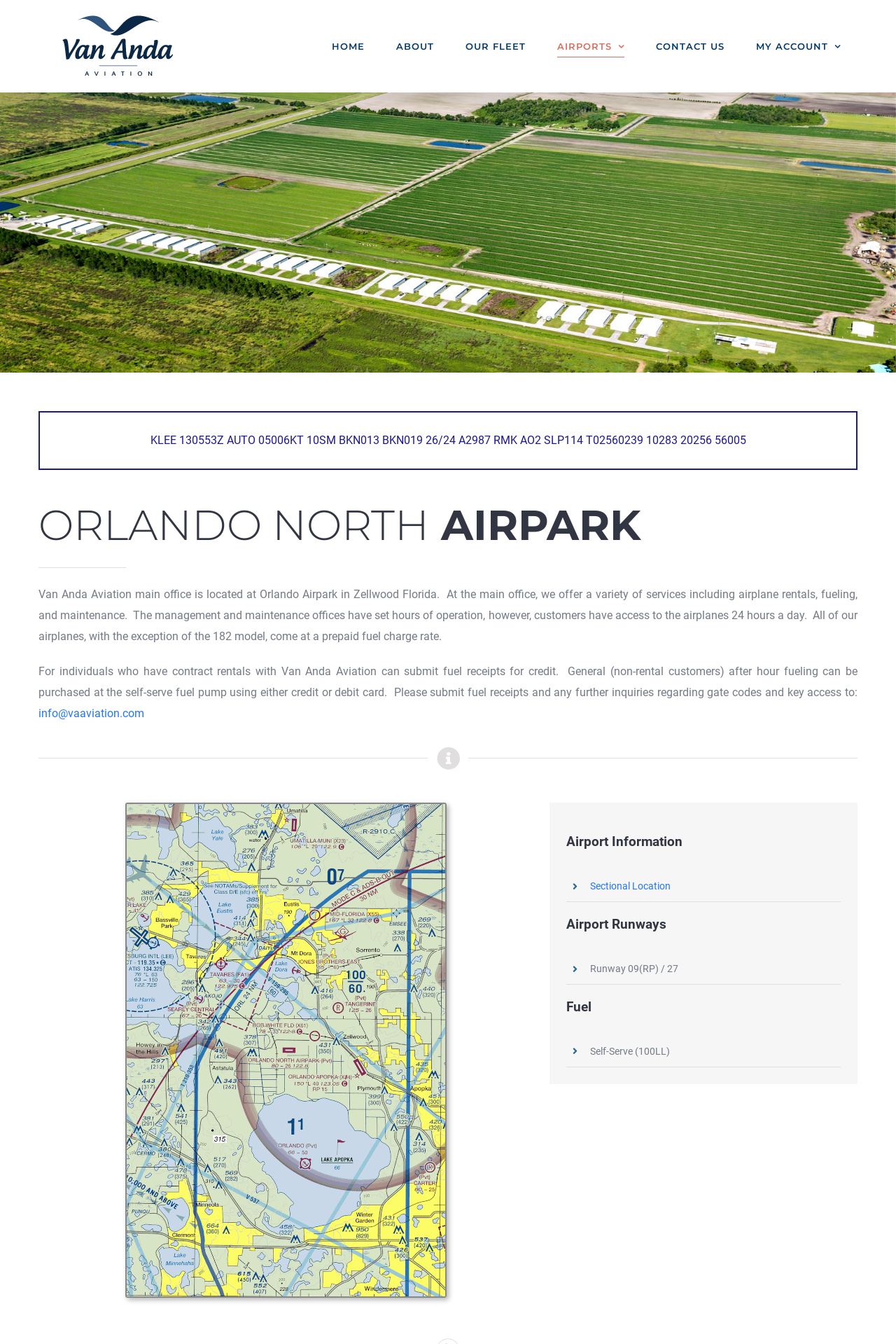Please provide a comprehensive answer to the question based on the screenshot: Where is the main office of Van Anda Aviation located?

I found the answer by reading the static text that says 'Van Anda Aviation main office is located at Orlando Airpark in Zellwood Florida.' This text is located below the main heading 'ORLANDO NORTH AIRPARK'.